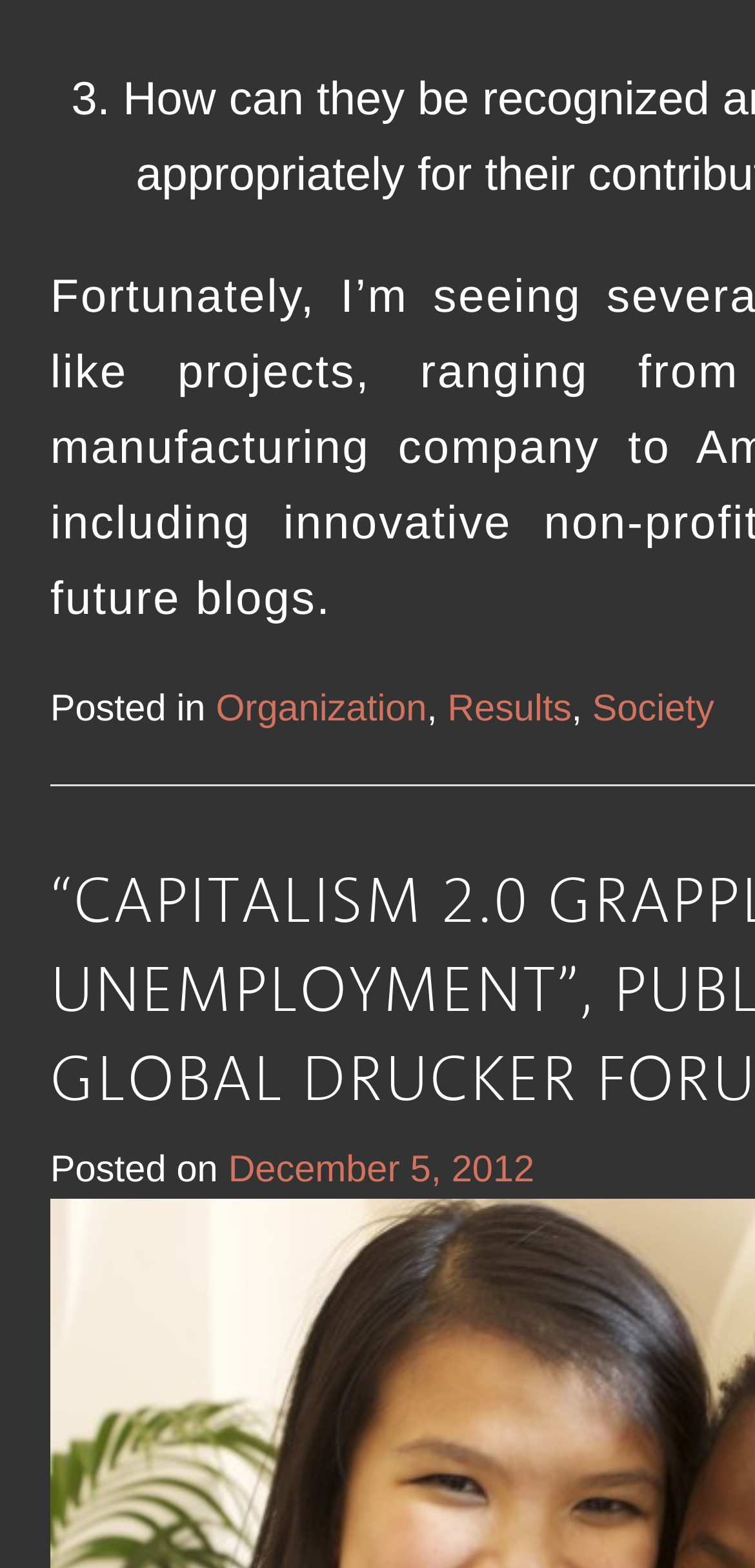Provide the bounding box coordinates of the UI element this sentence describes: "Results".

[0.593, 0.439, 0.757, 0.465]